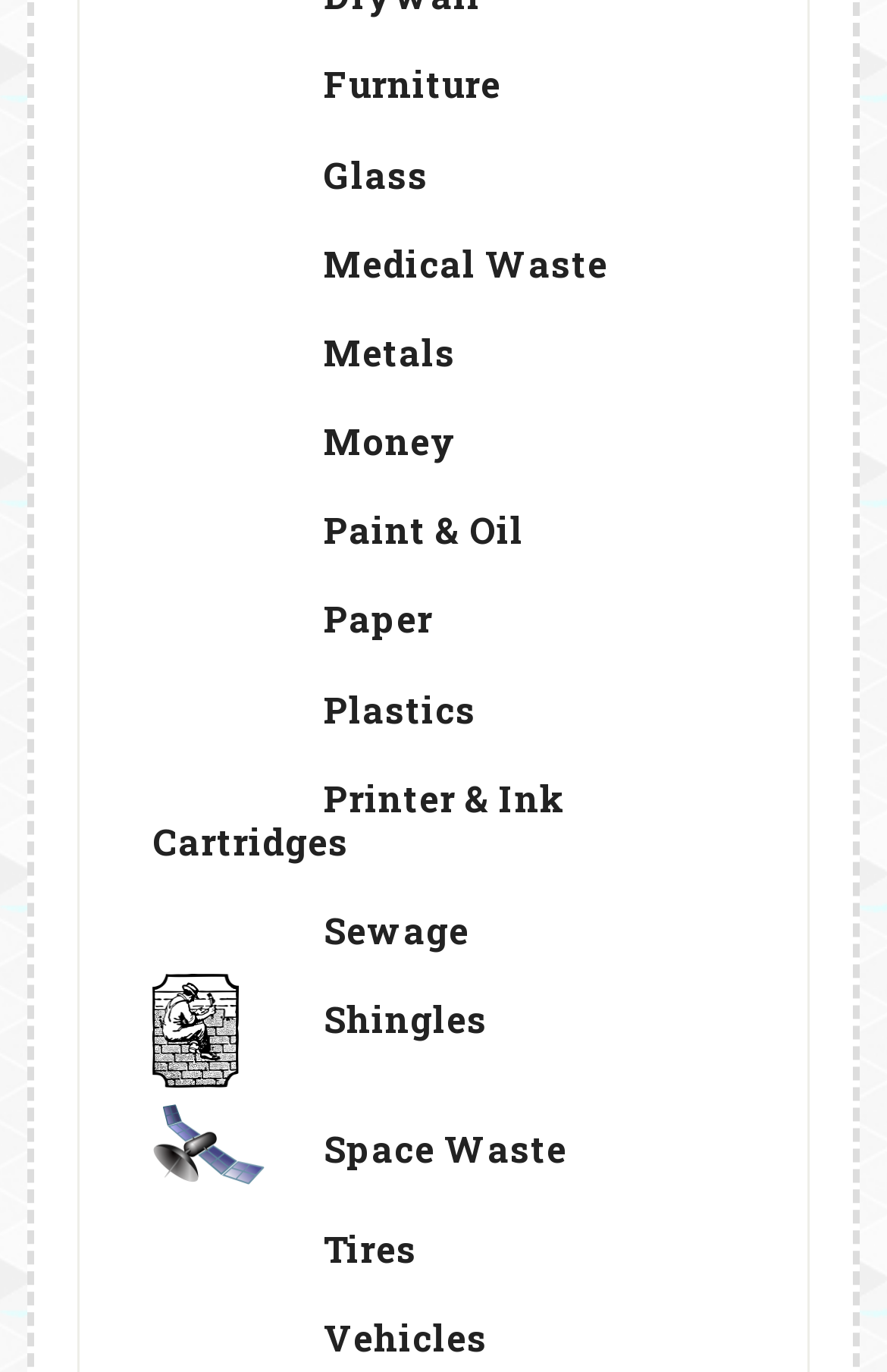Provide a brief response to the question below using one word or phrase:
What is the category that comes after 'Metals'?

Money